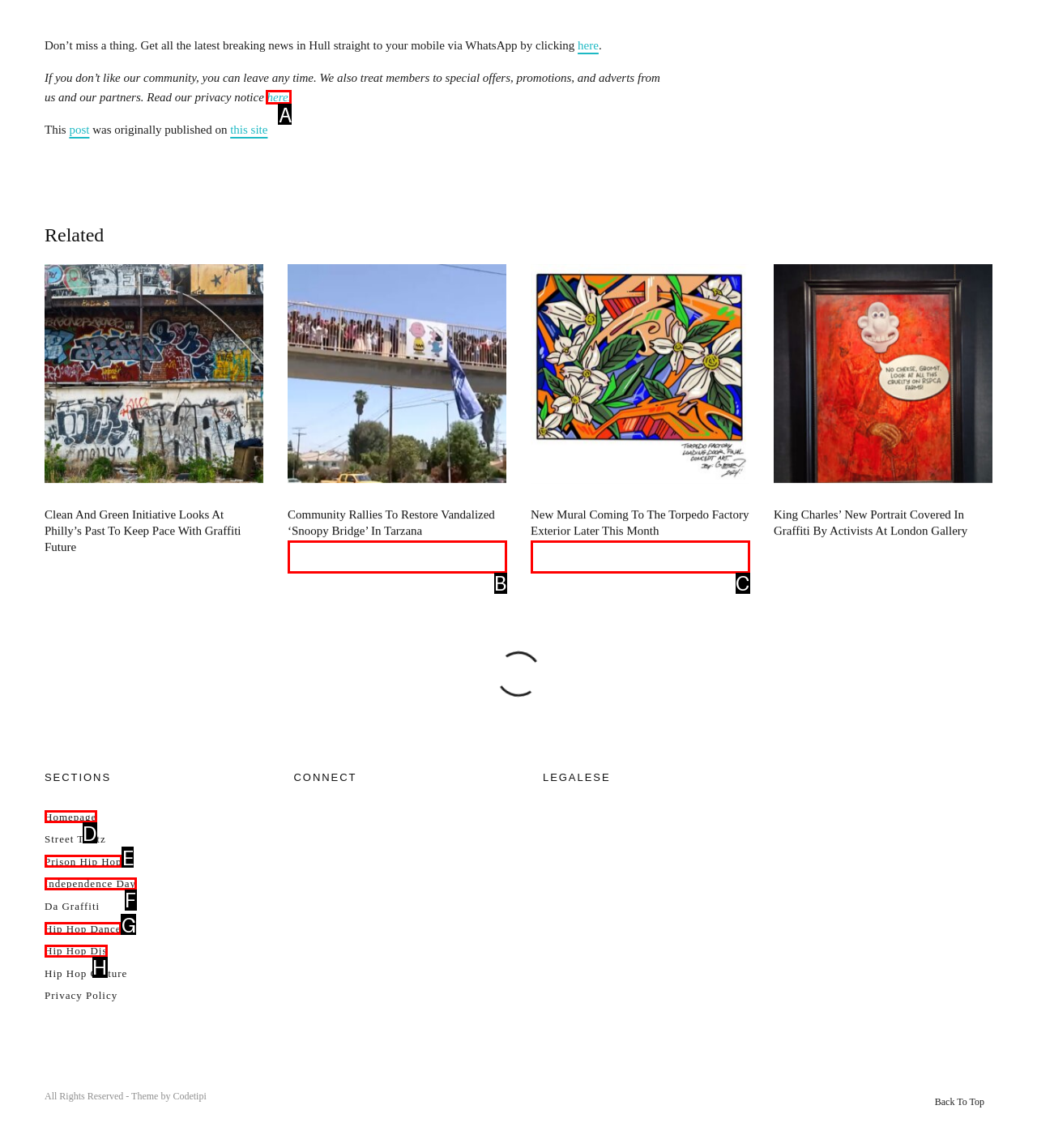Which option should be clicked to execute the task: read the privacy notice?
Reply with the letter of the chosen option.

A